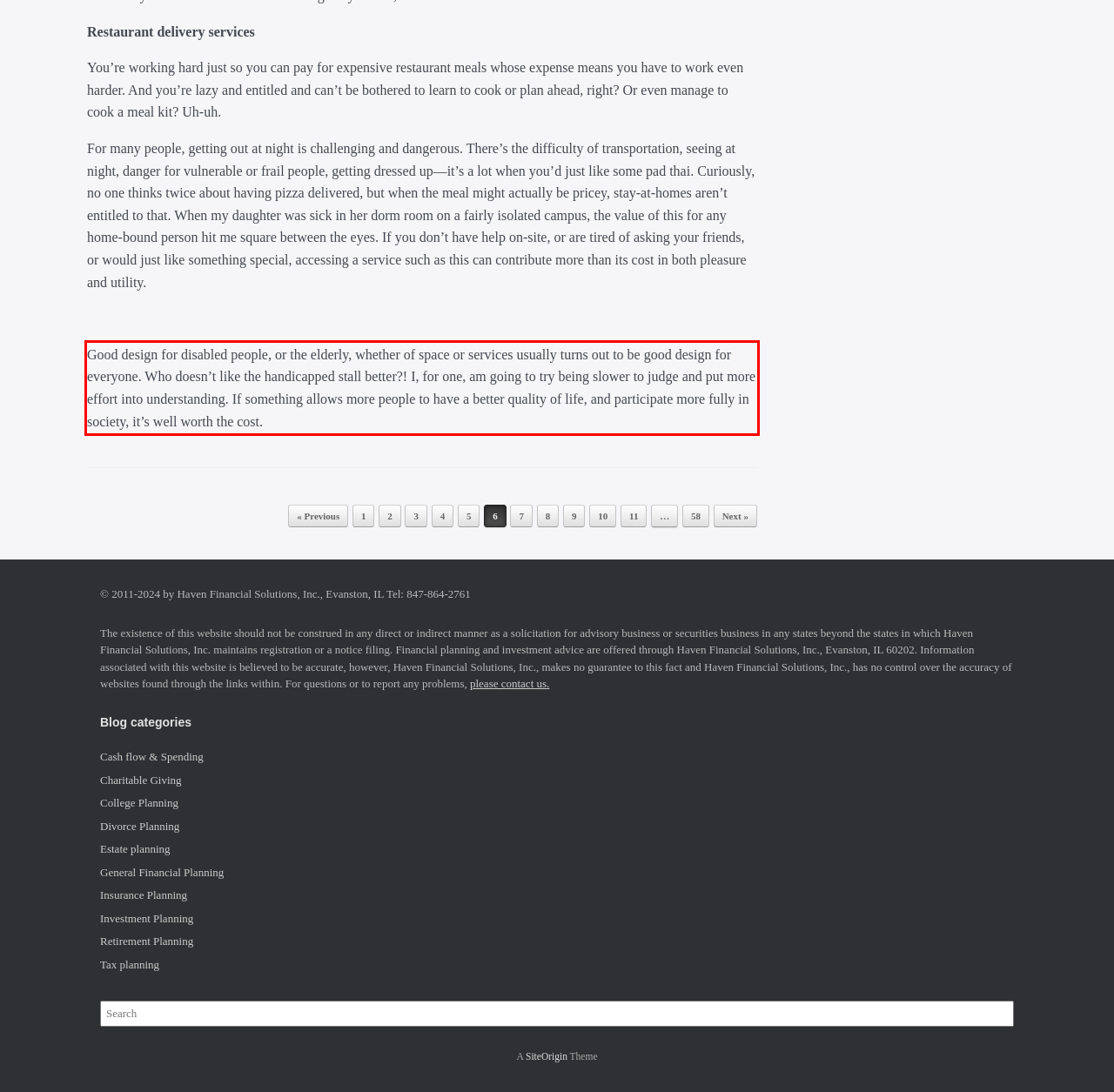Perform OCR on the text inside the red-bordered box in the provided screenshot and output the content.

Good design for disabled people, or the elderly, whether of space or services usually turns out to be good design for everyone. Who doesn’t like the handicapped stall better?! I, for one, am going to try being slower to judge and put more effort into understanding. If something allows more people to have a better quality of life, and participate more fully in society, it’s well worth the cost.